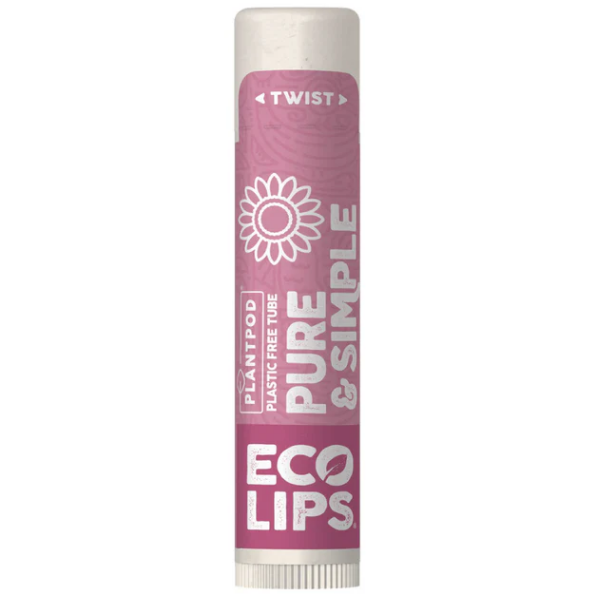Describe all the visual components present in the image.

This image features a lip balm tube from Eco Lips, showcasing its eco-friendly design. The visible label prominently displays the words "PURE & SIMPLE" alongside a sunflower graphic, emphasizing the product's natural and simple ingredients. Below, the Eco Lips brand name is clearly featured, reinforcing its commitment to sustainability. The tube itself is noteworthy for its PlantPod construction, highlighting its plastic-free design and environmental focus. The twist mechanism is indicated at the top, offering a practical touch to the user experience.